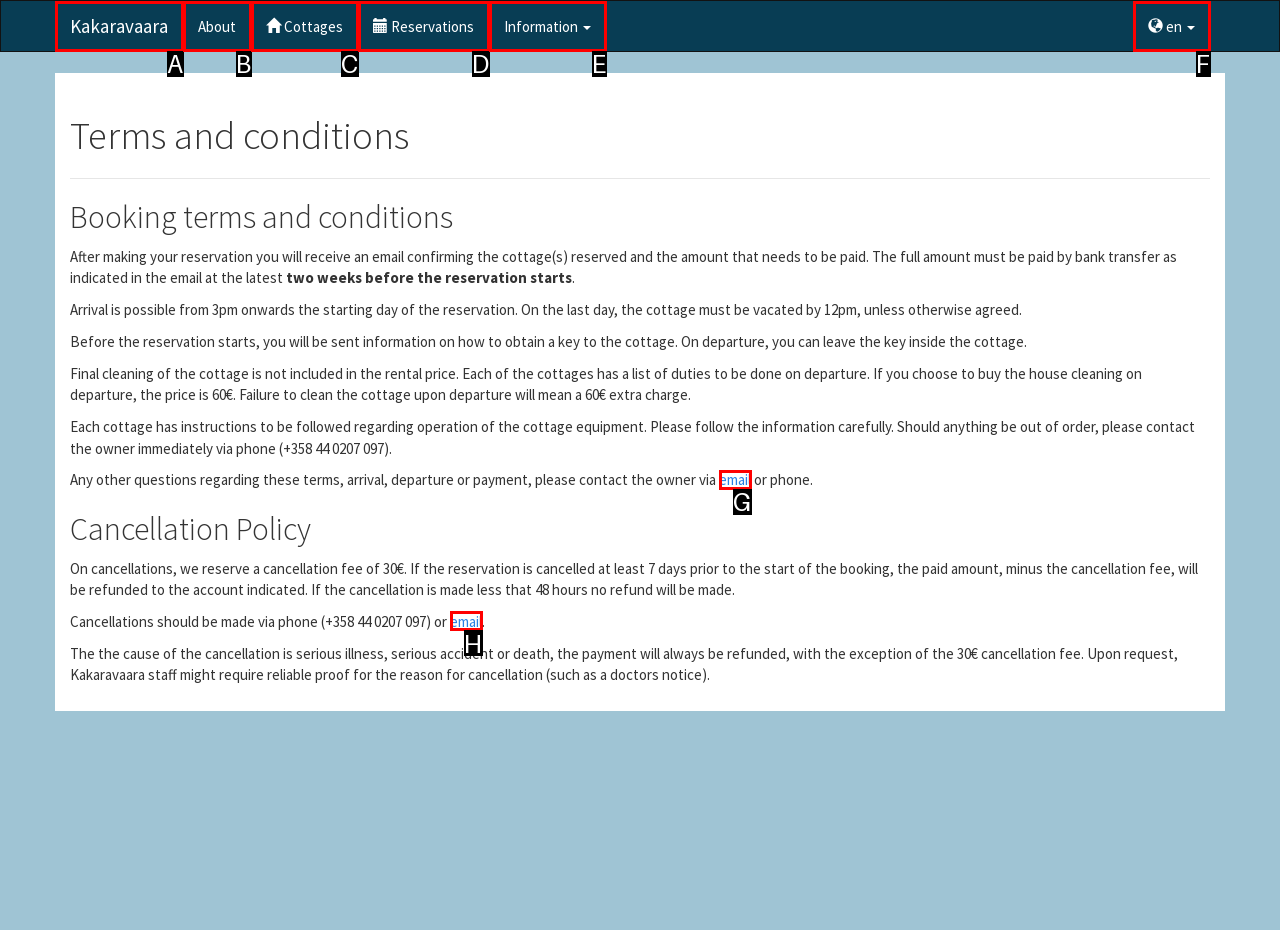Select the HTML element that best fits the description: Reservations
Respond with the letter of the correct option from the choices given.

D